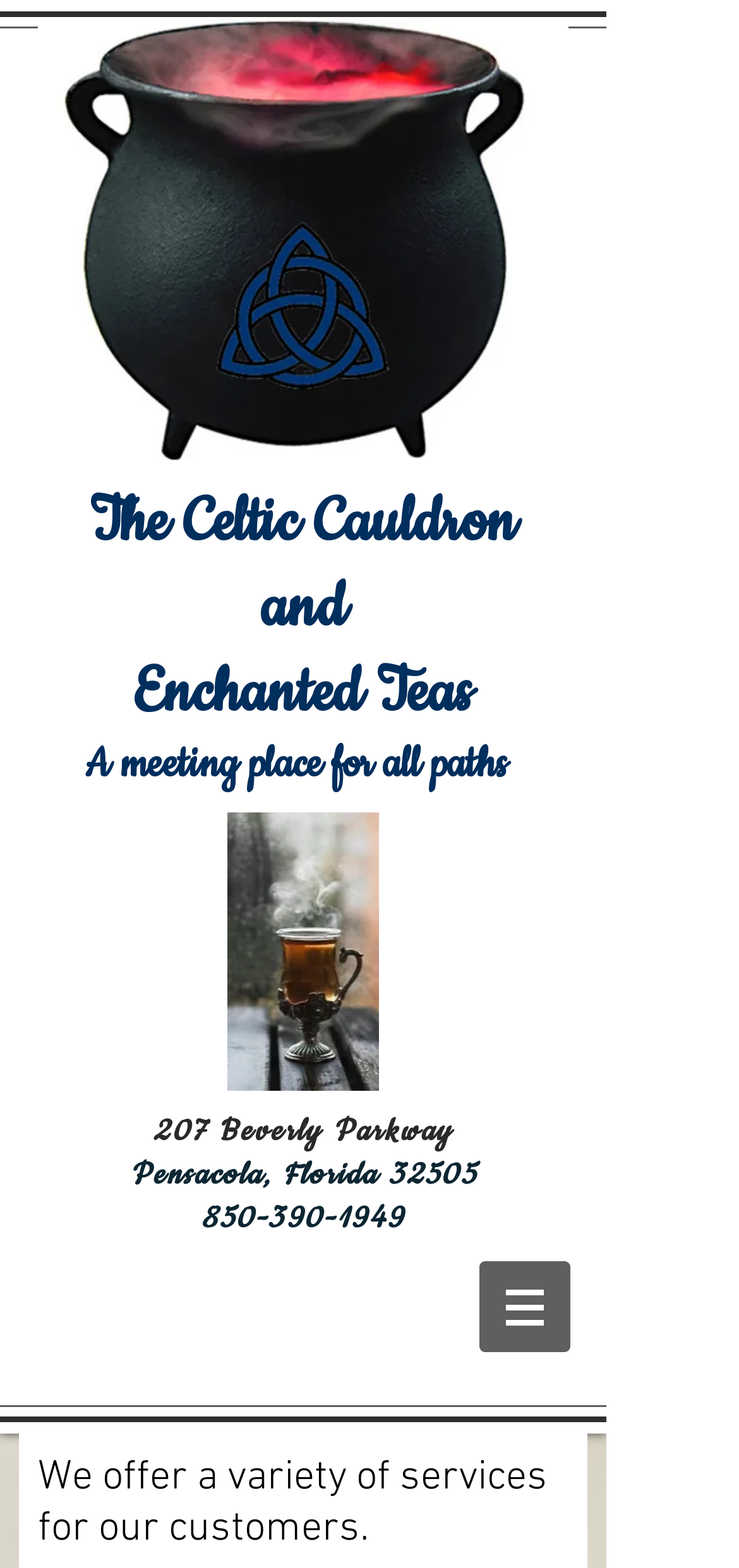Based on the visual content of the image, answer the question thoroughly: What is the phone number?

I found the phone number by looking at the link element that contains the phone number, which is '850-390-1949'. This link is located within the heading element that contains the address information.